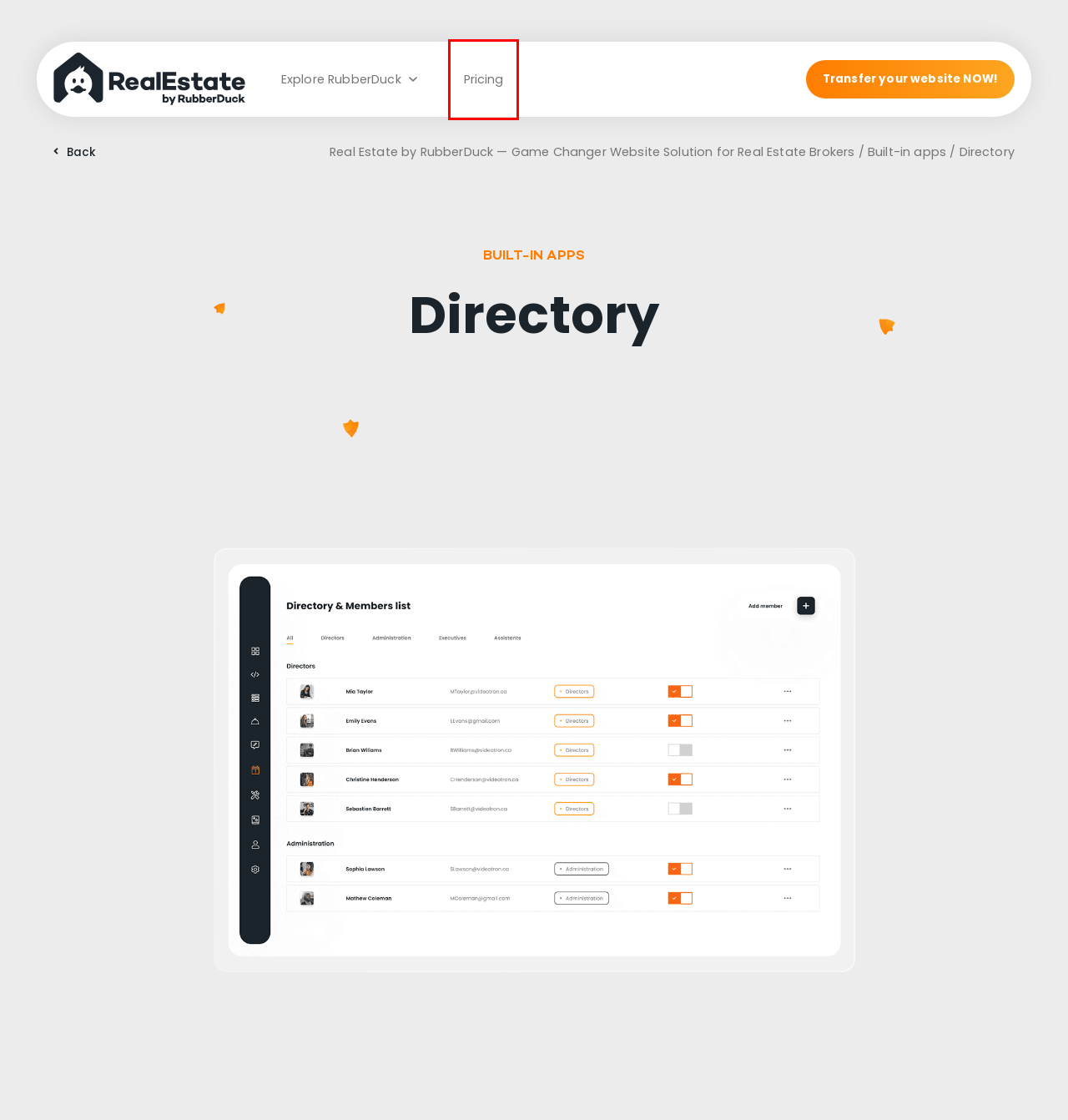Review the screenshot of a webpage that includes a red bounding box. Choose the most suitable webpage description that matches the new webpage after clicking the element within the red bounding box. Here are the candidates:
A. RubberDuck Templates
B. Third-party integrations
C. Built-in apps
D. RubberDuck CMS - Pricing
E. Real Estate by RubberDuck — Website Solution for Brokers
F. Find a partner agency - RubberDuck
G. Get a quote
H. RubberDuck - Quand bâtir un site Web devient un jeu d'enfant

D